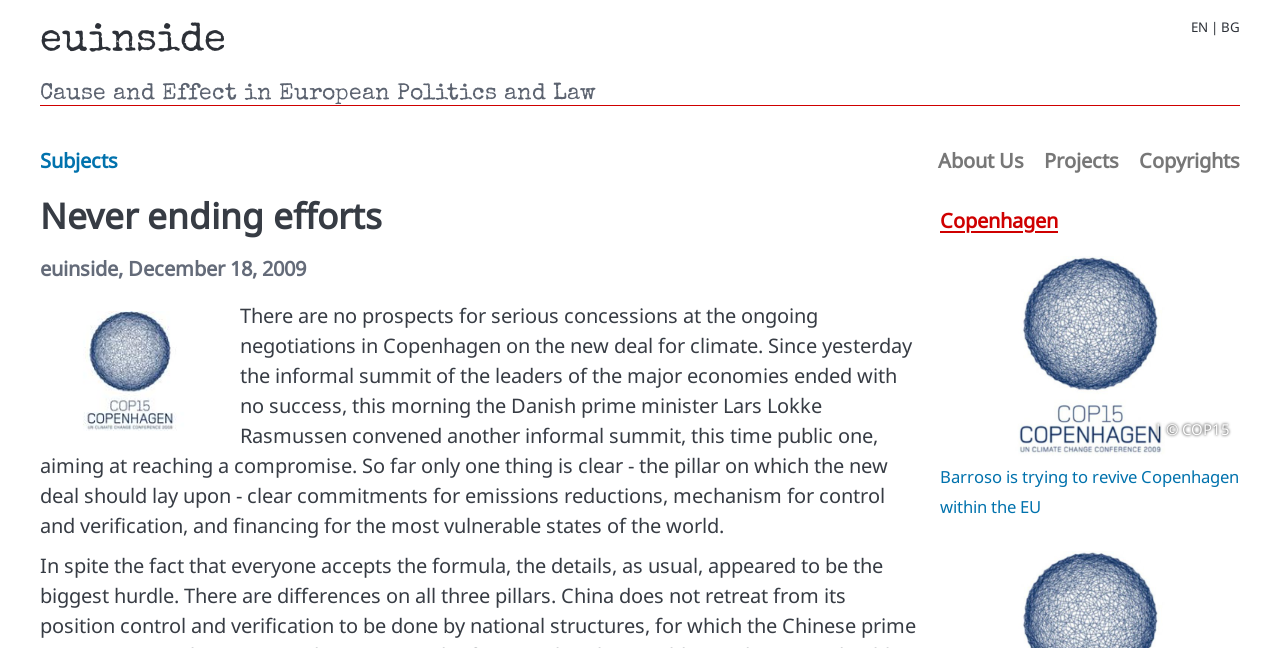Please locate the clickable area by providing the bounding box coordinates to follow this instruction: "Visit the euinside homepage".

[0.031, 0.034, 0.177, 0.096]